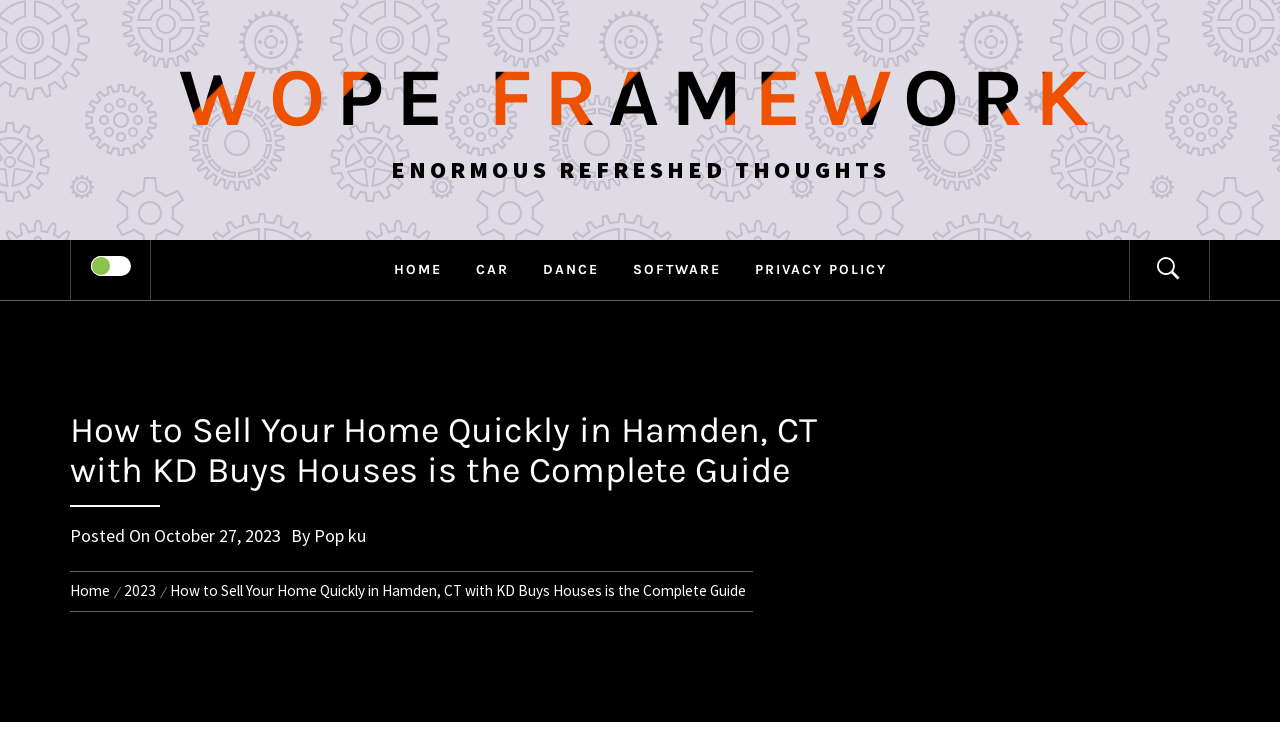Please provide the bounding box coordinates in the format (top-left x, top-left y, bottom-right x, bottom-right y). Remember, all values are floating point numbers between 0 and 1. What is the bounding box coordinate of the region described as: October 27, 2023November 1, 2023

[0.12, 0.71, 0.22, 0.741]